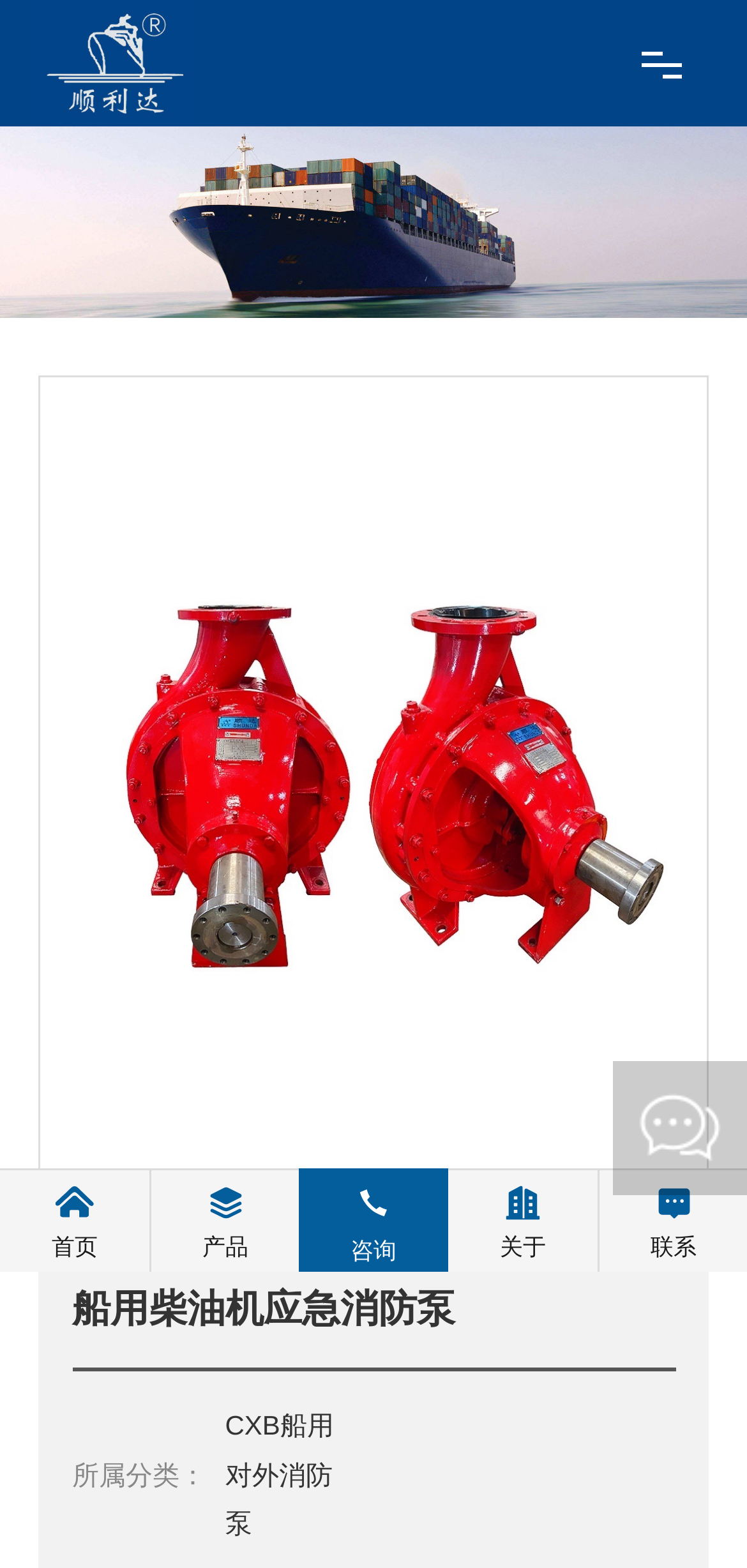Please determine the bounding box coordinates of the element's region to click in order to carry out the following instruction: "View the 2017 USAG IA Compulsory State Championship". The coordinates should be four float numbers between 0 and 1, i.e., [left, top, right, bottom].

None